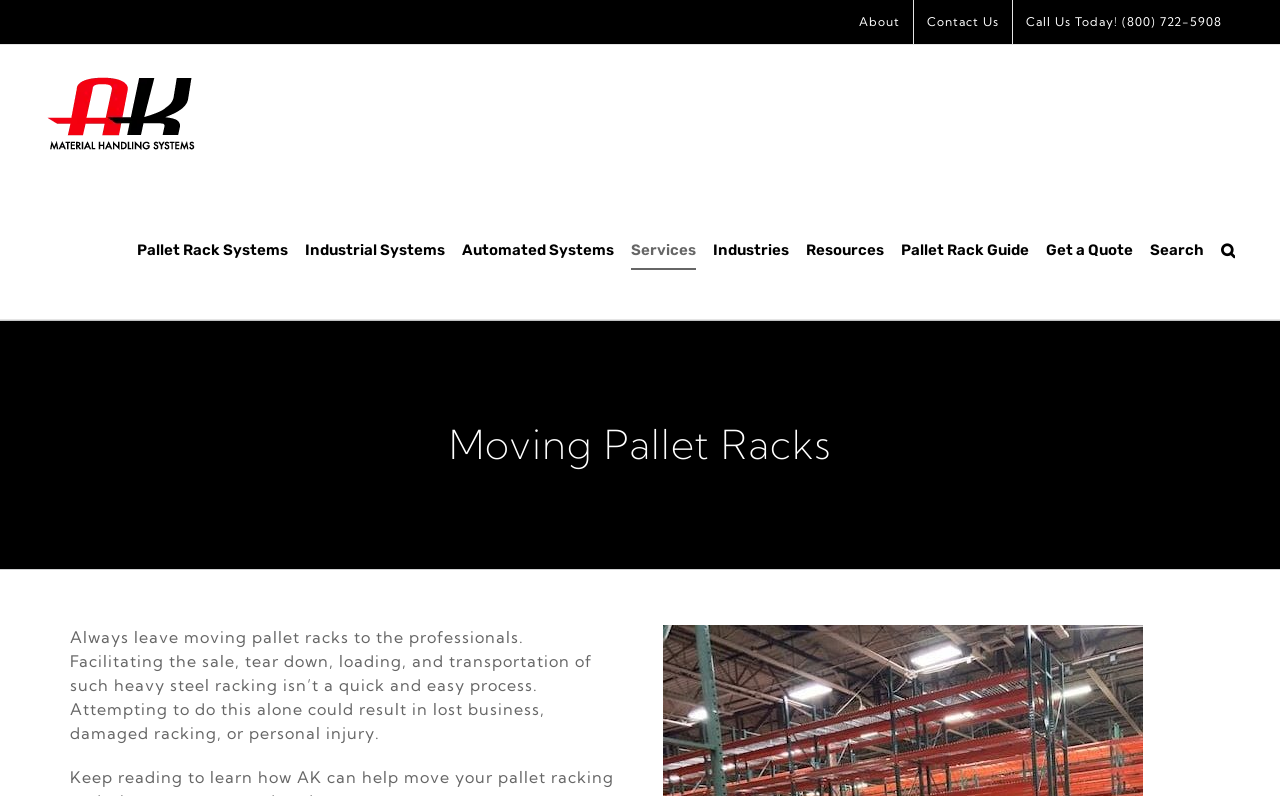Provide the bounding box coordinates of the area you need to click to execute the following instruction: "Click the 'About' link".

[0.661, 0.0, 0.713, 0.055]